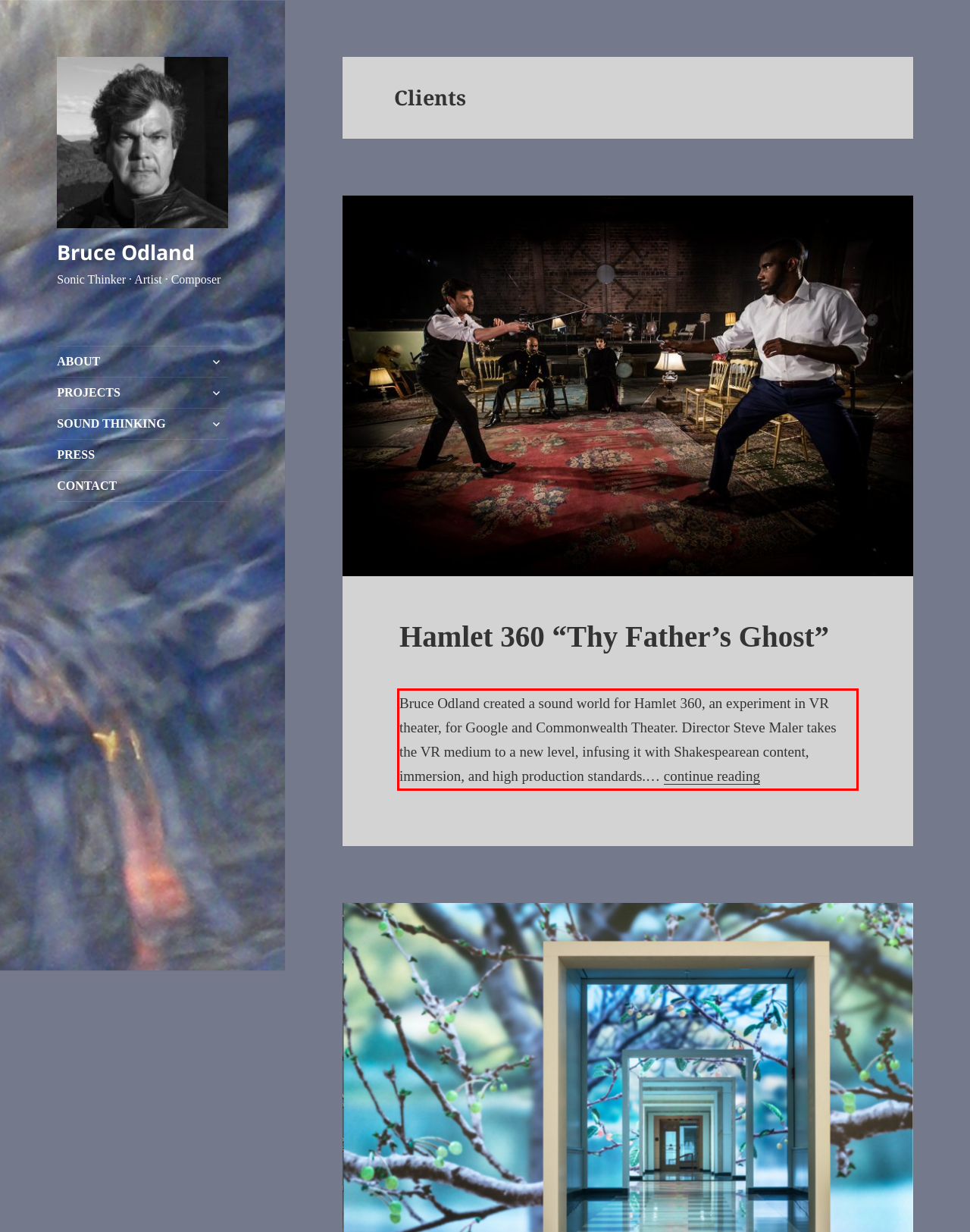You are looking at a screenshot of a webpage with a red rectangle bounding box. Use OCR to identify and extract the text content found inside this red bounding box.

Bruce Odland created a sound world for Hamlet 360, an experiment in VR theater, for Google and Commonwealth Theater. Director Steve Maler takes the VR medium to a new level, infusing it with Shakespearean content, immersion, and high production standards.… continue reading